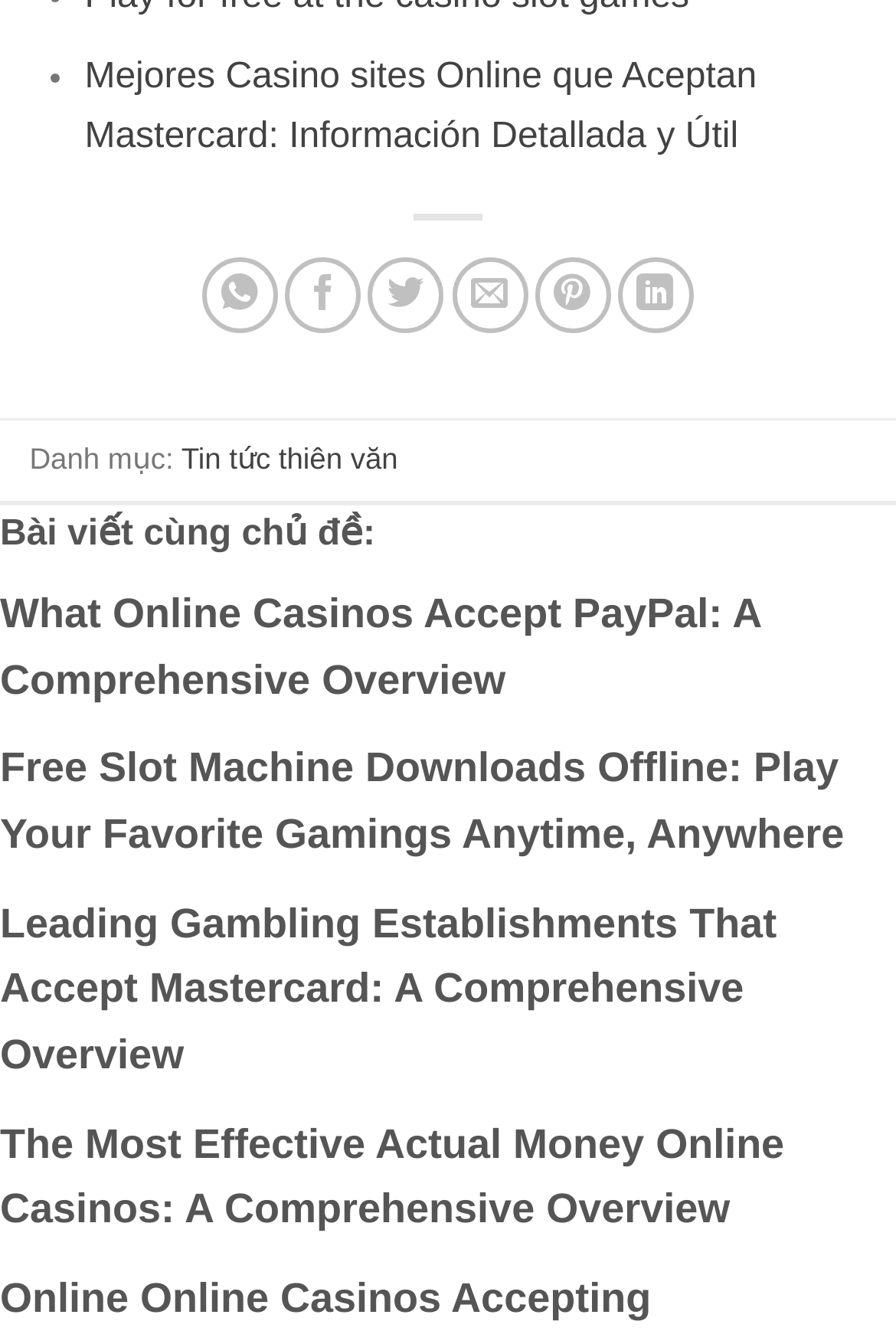What is the common theme among the article links?
Provide a thorough and detailed answer to the question.

The article links below the heading 'Bài viết cùng chủ đề:' all seem to be related to online gambling, with topics such as online casinos, slot machines, and payment methods like PayPal and Mastercard.